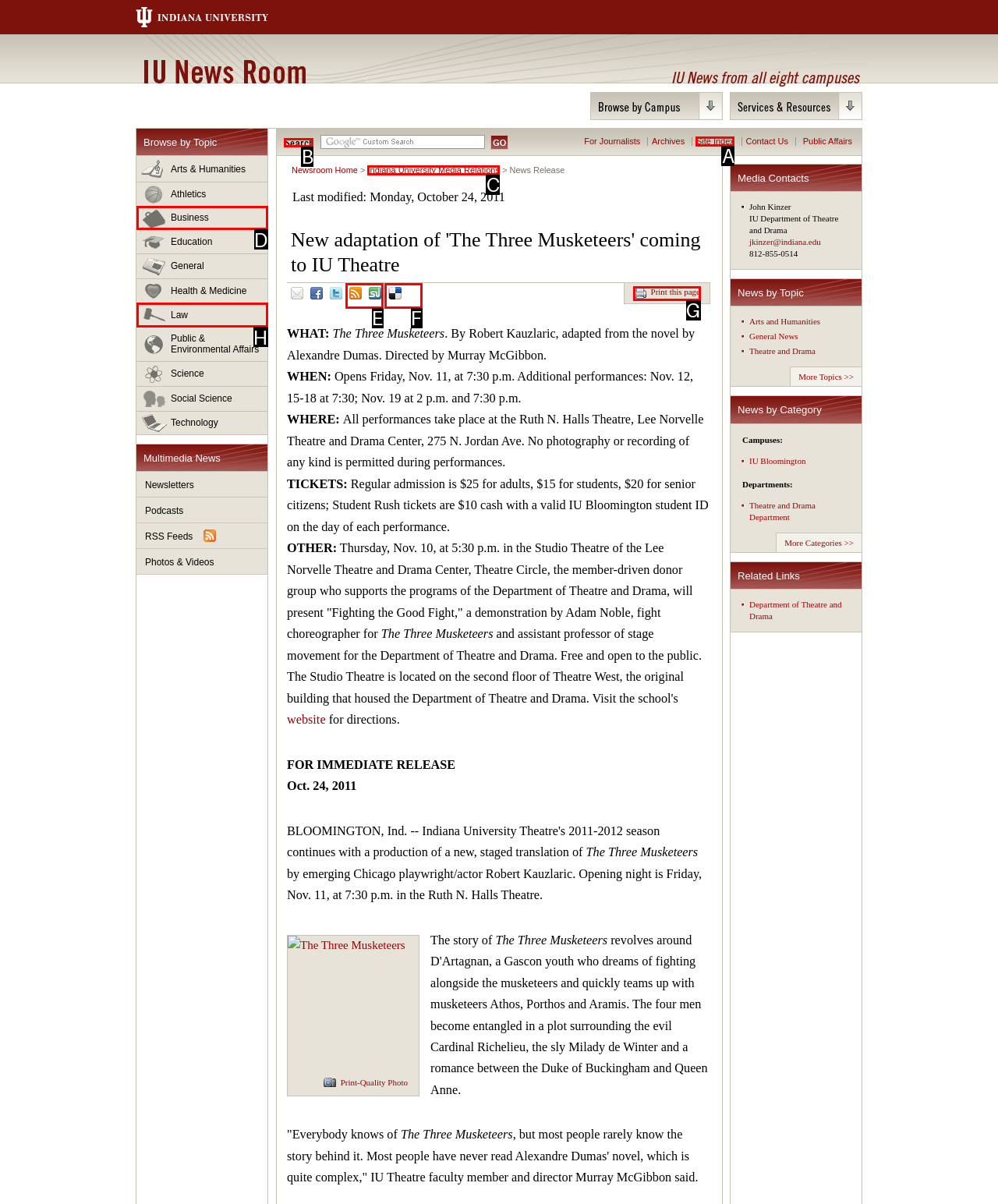Indicate the letter of the UI element that should be clicked to accomplish the task: Search for news. Answer with the letter only.

B